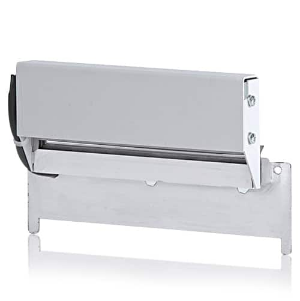How can the activation of the device be performed? From the image, respond with a single word or brief phrase.

Externally or automatically